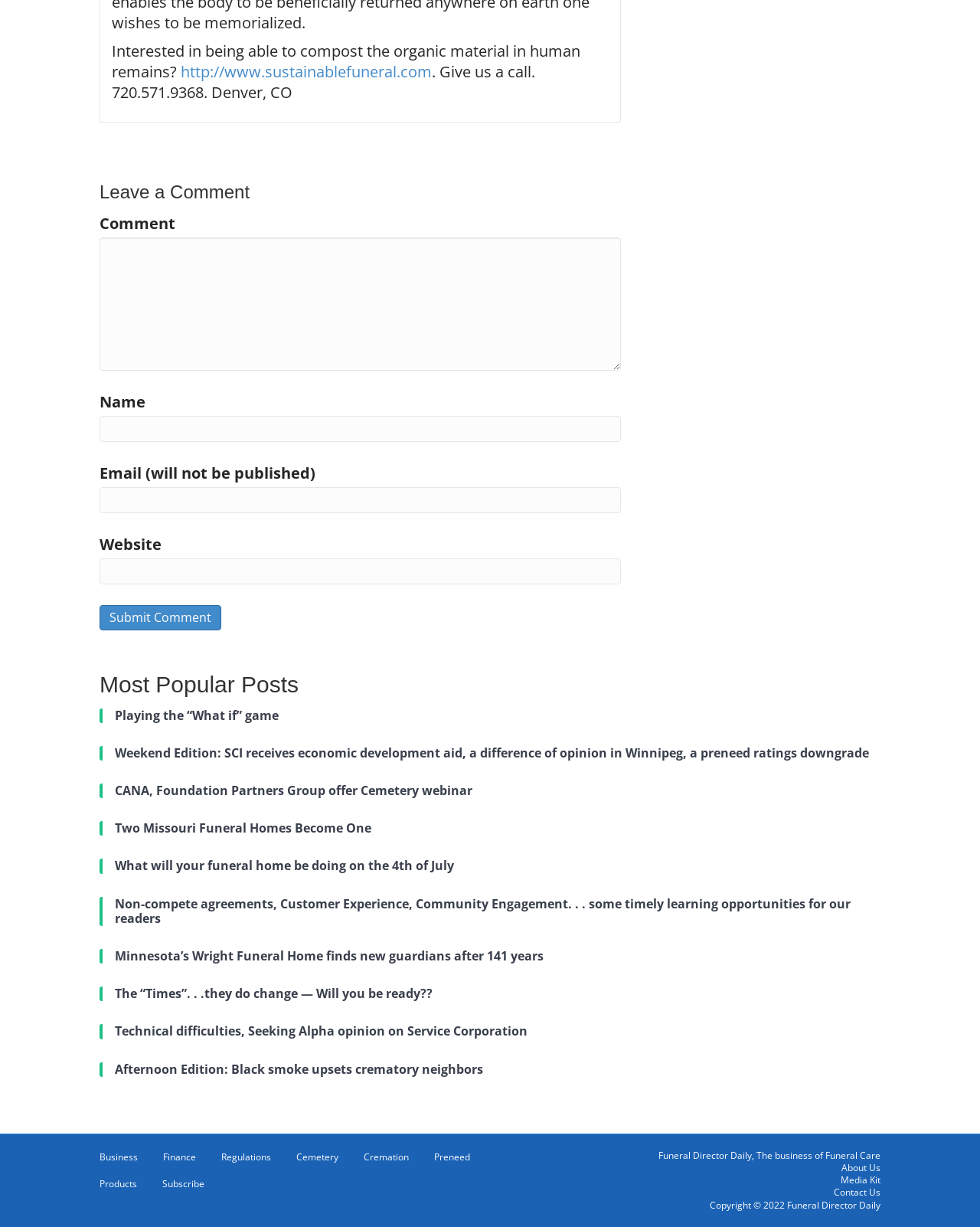What year is the copyright for the website?
Using the picture, provide a one-word or short phrase answer.

2022